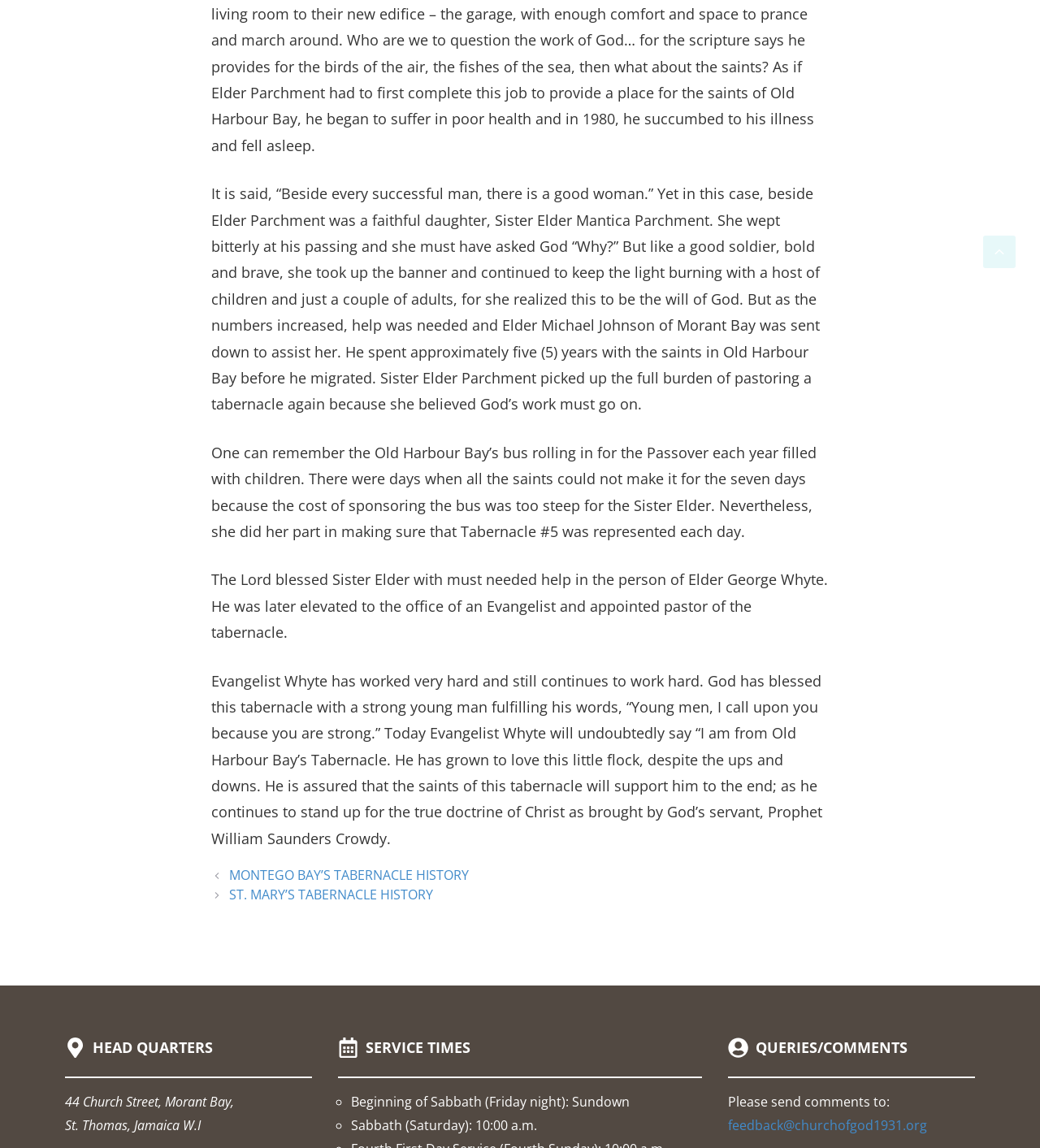Respond with a single word or phrase for the following question: 
When does the Sabbath service start?

10:00 a.m.